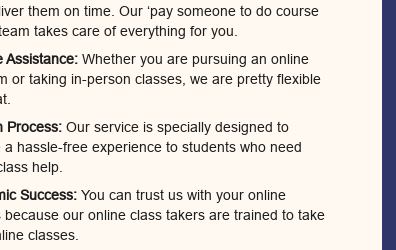What is the ultimate goal of the services?
Answer the question in a detailed and comprehensive manner.

The caption emphasizes that the services are dedicated to providing comprehensive class support, ultimately aiming to ensure students achieve academic success with ease and effectiveness.